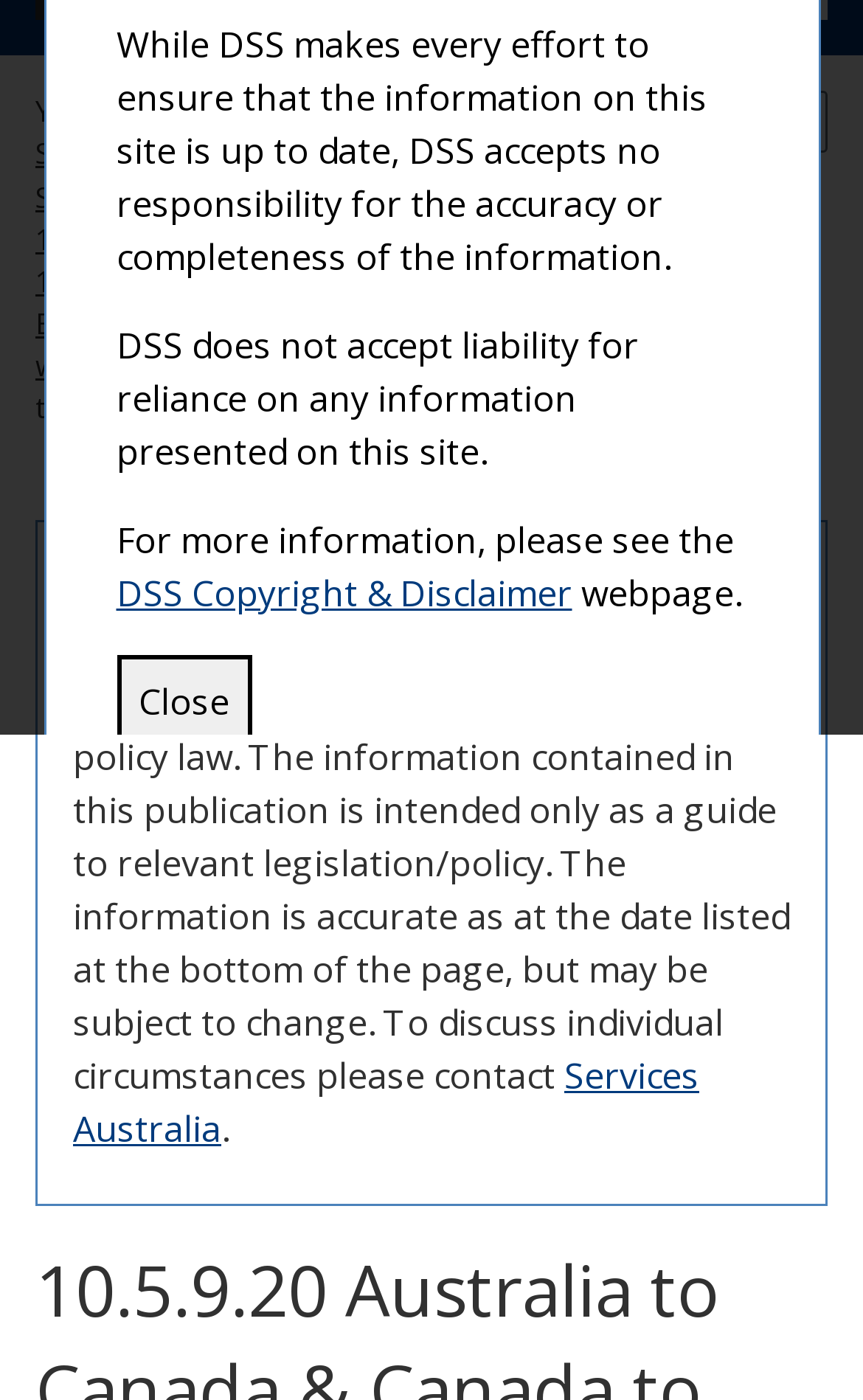Extract the bounding box of the UI element described as: "value="Close"".

[0.135, 0.468, 0.291, 0.534]